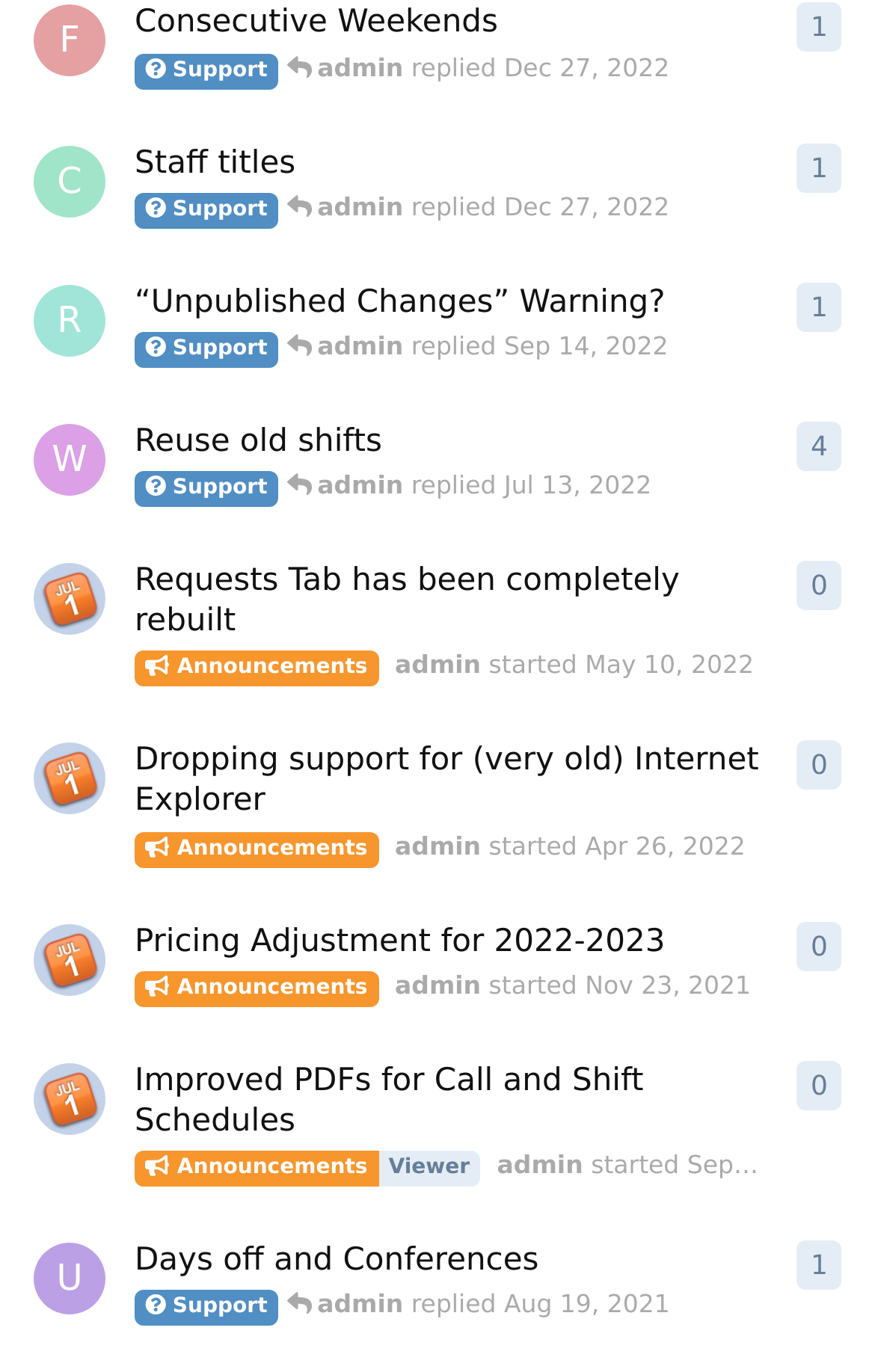Give a short answer to this question using one word or a phrase:
What is the timestamp of the discussion 'Days off and Conferences'?

Thursday, August 19, 2021 12:26 AM